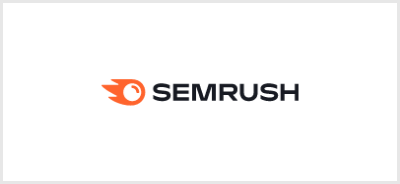What does SEMRush help users with?
Based on the image, answer the question with a single word or brief phrase.

SEO strategies and competitor analysis